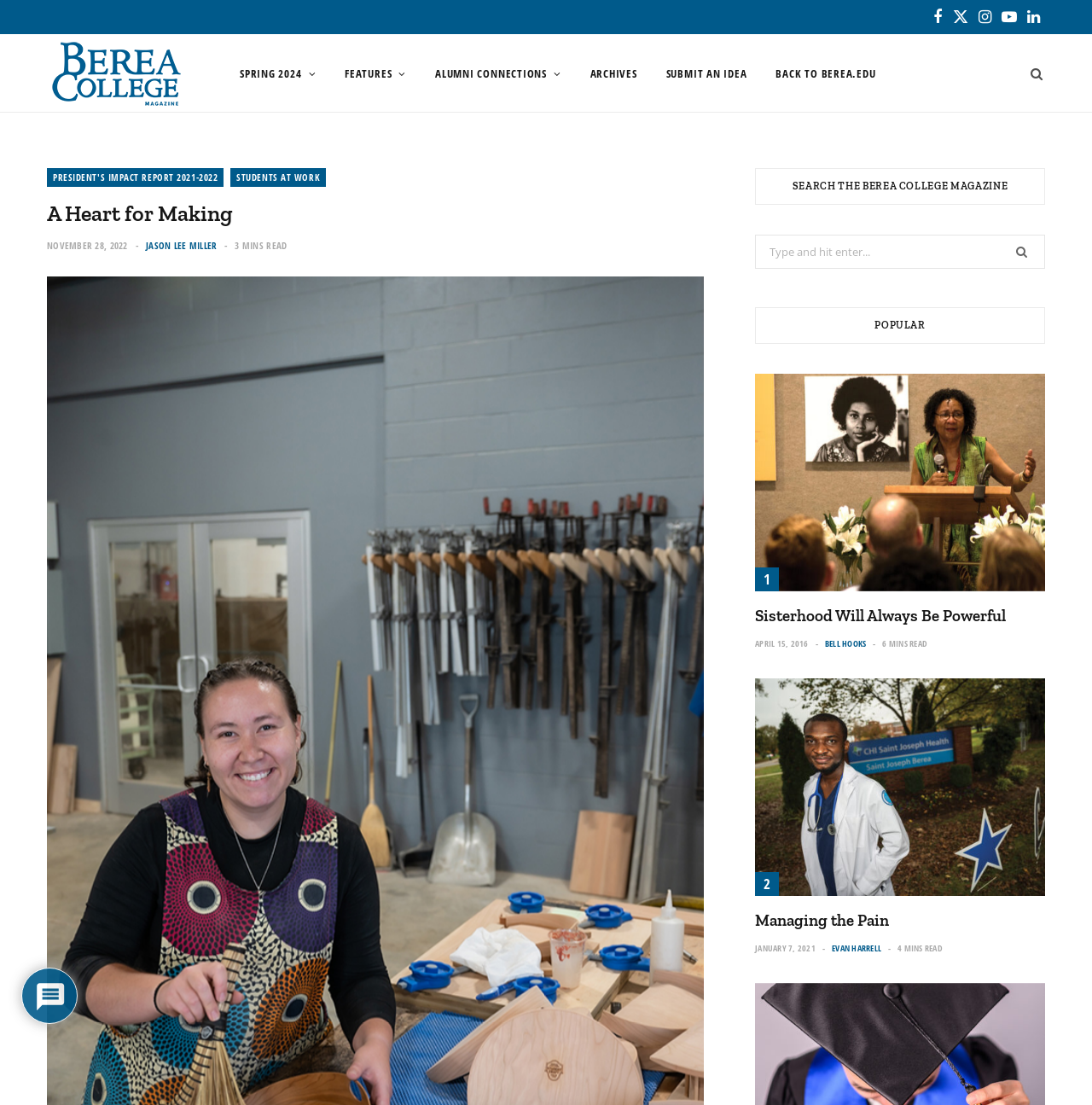Locate the bounding box coordinates of the clickable area needed to fulfill the instruction: "Read the article 'Sisterhood Will Always Be Powerful'".

[0.691, 0.549, 0.921, 0.566]